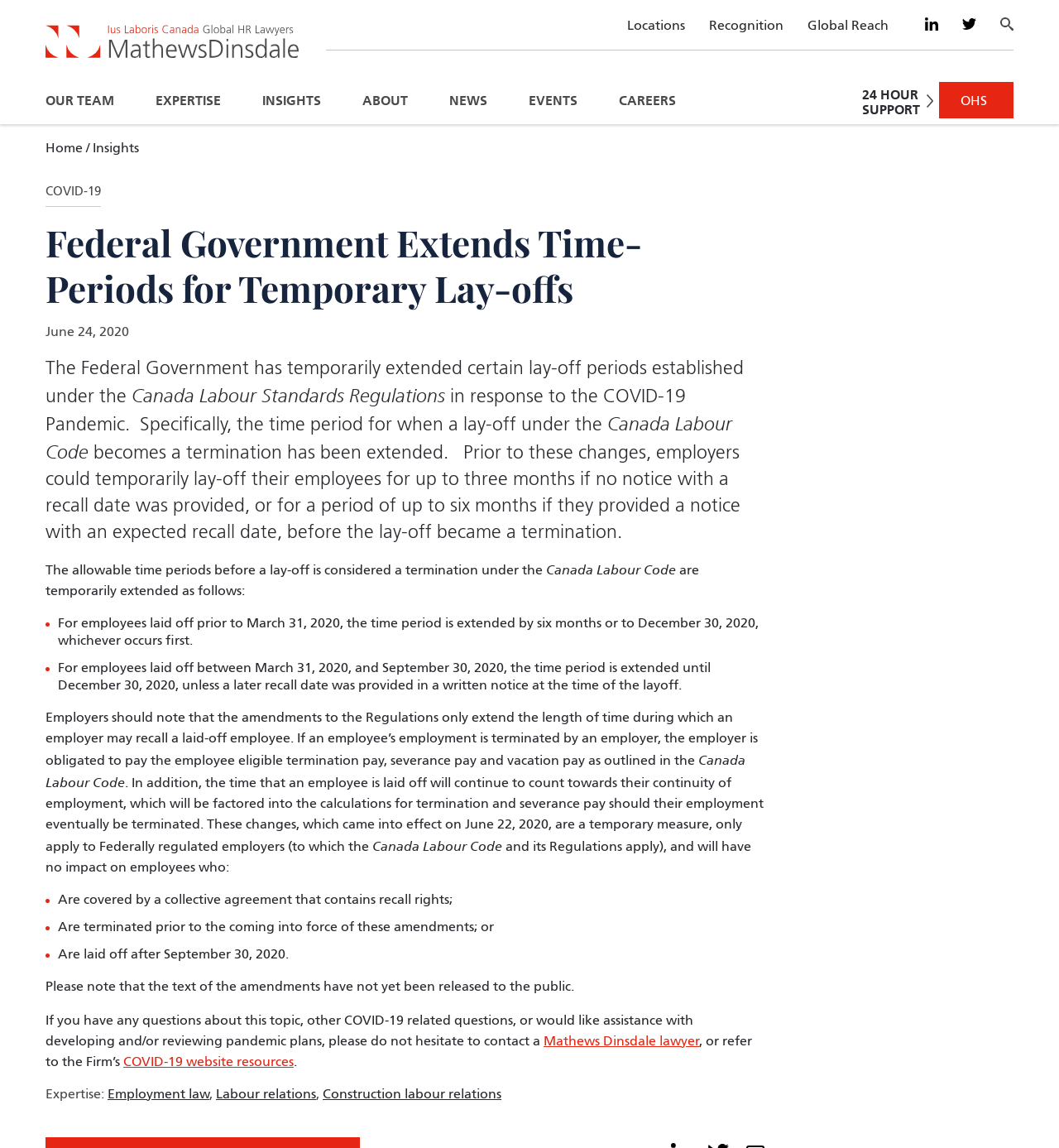Please reply to the following question using a single word or phrase: 
What is the purpose of the amendments to the Regulations?

To extend lay-off periods